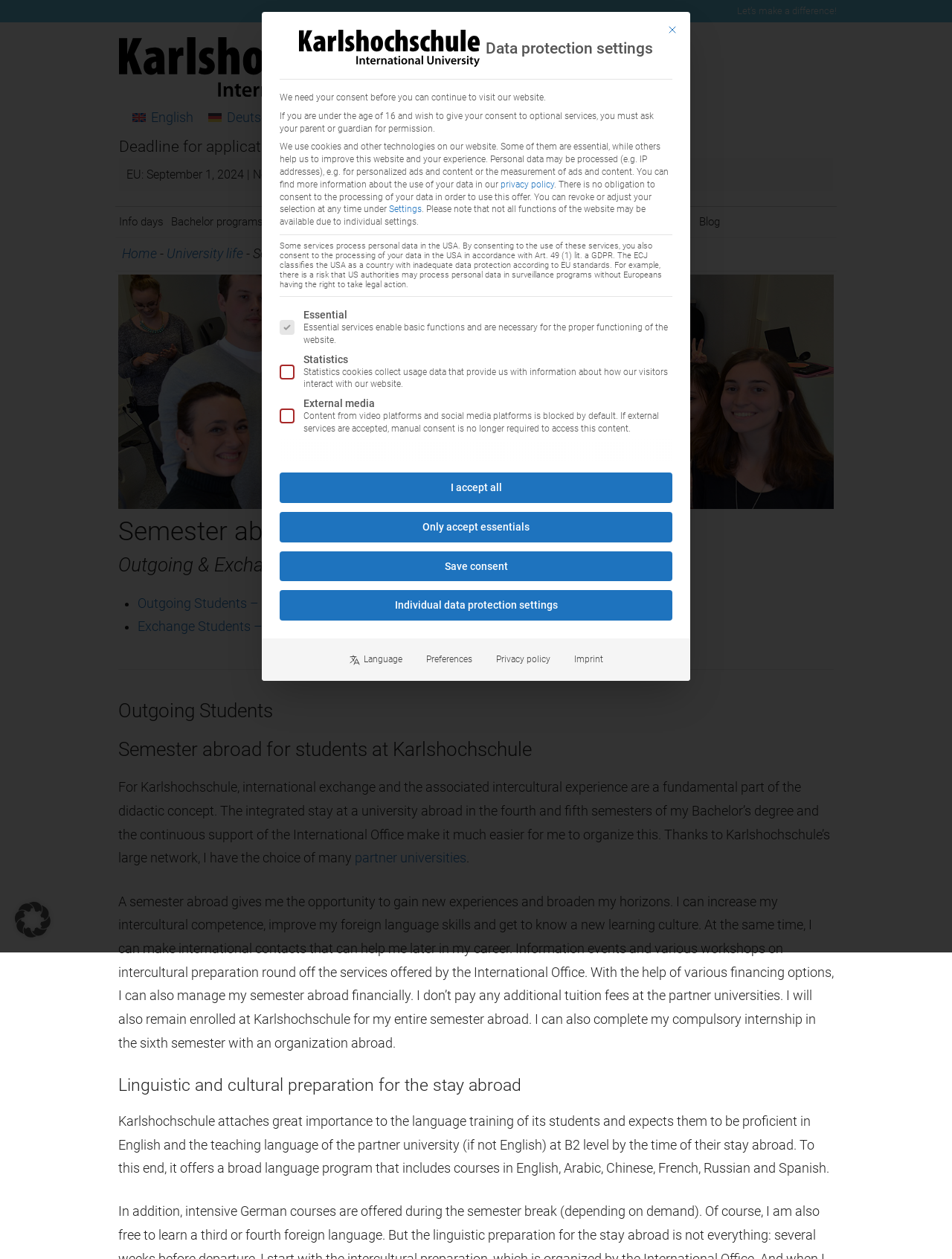Find the bounding box coordinates for the HTML element specified by: "University life".

[0.416, 0.164, 0.512, 0.188]